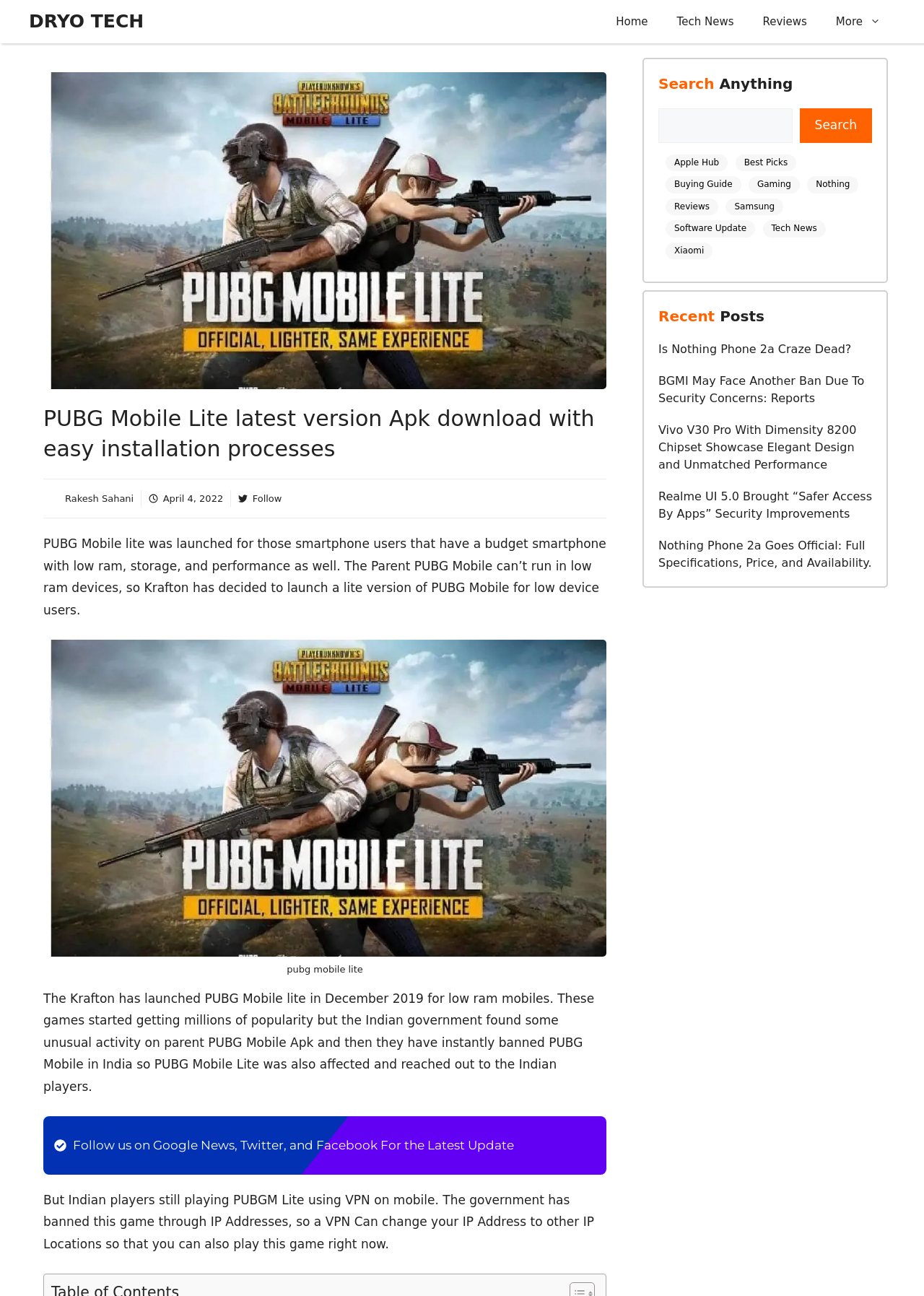Please answer the following question as detailed as possible based on the image: 
What is the name of the game that Indian players are still playing using VPN?

The name of the game can be found in the article content, where it mentions that 'But Indian players still playing PUBGM Lite using VPN on mobile'.